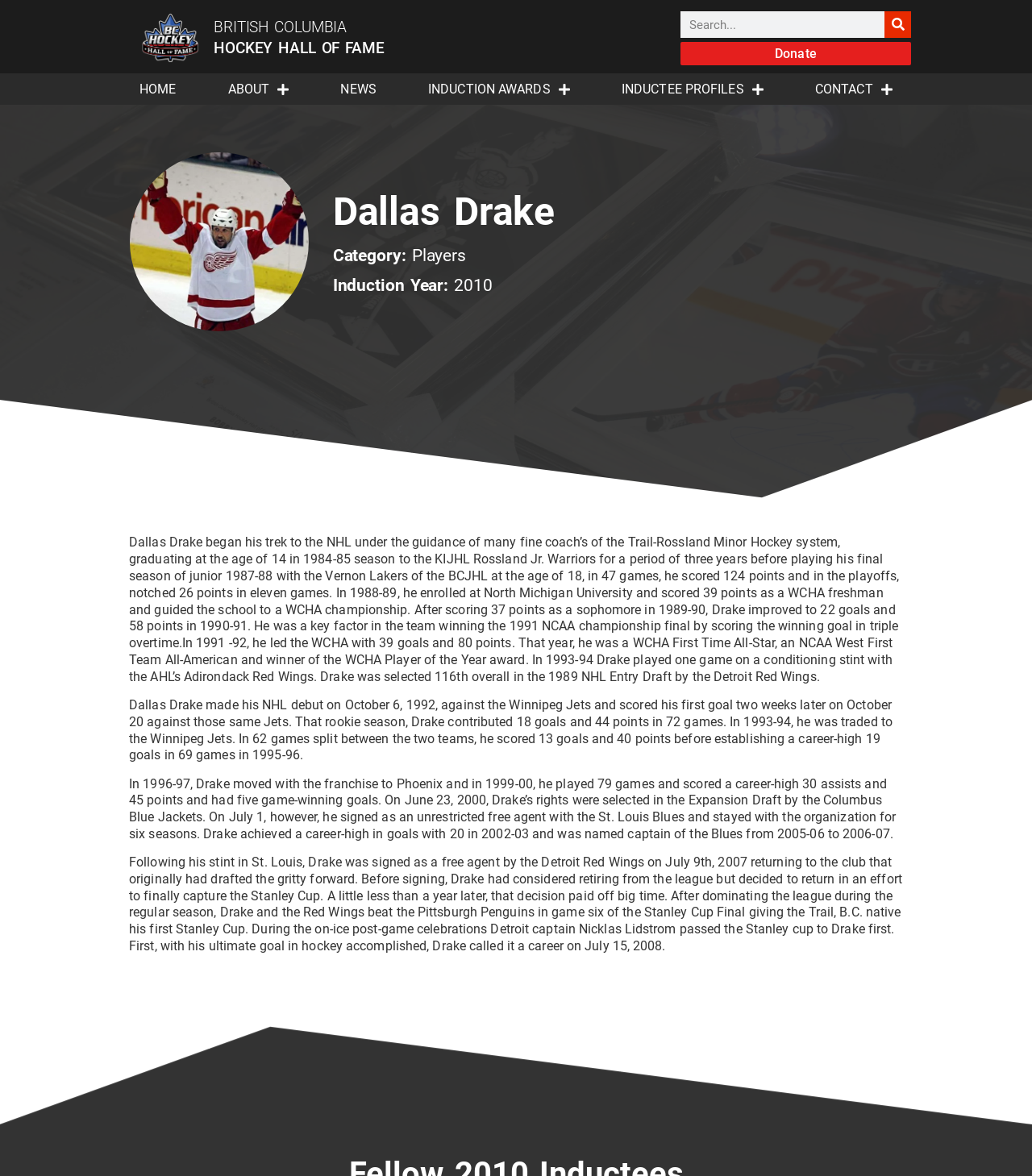Based on the element description, predict the bounding box coordinates (top-left x, top-left y, bottom-right x, bottom-right y) for the UI element in the screenshot: Contact

[0.765, 0.062, 0.89, 0.089]